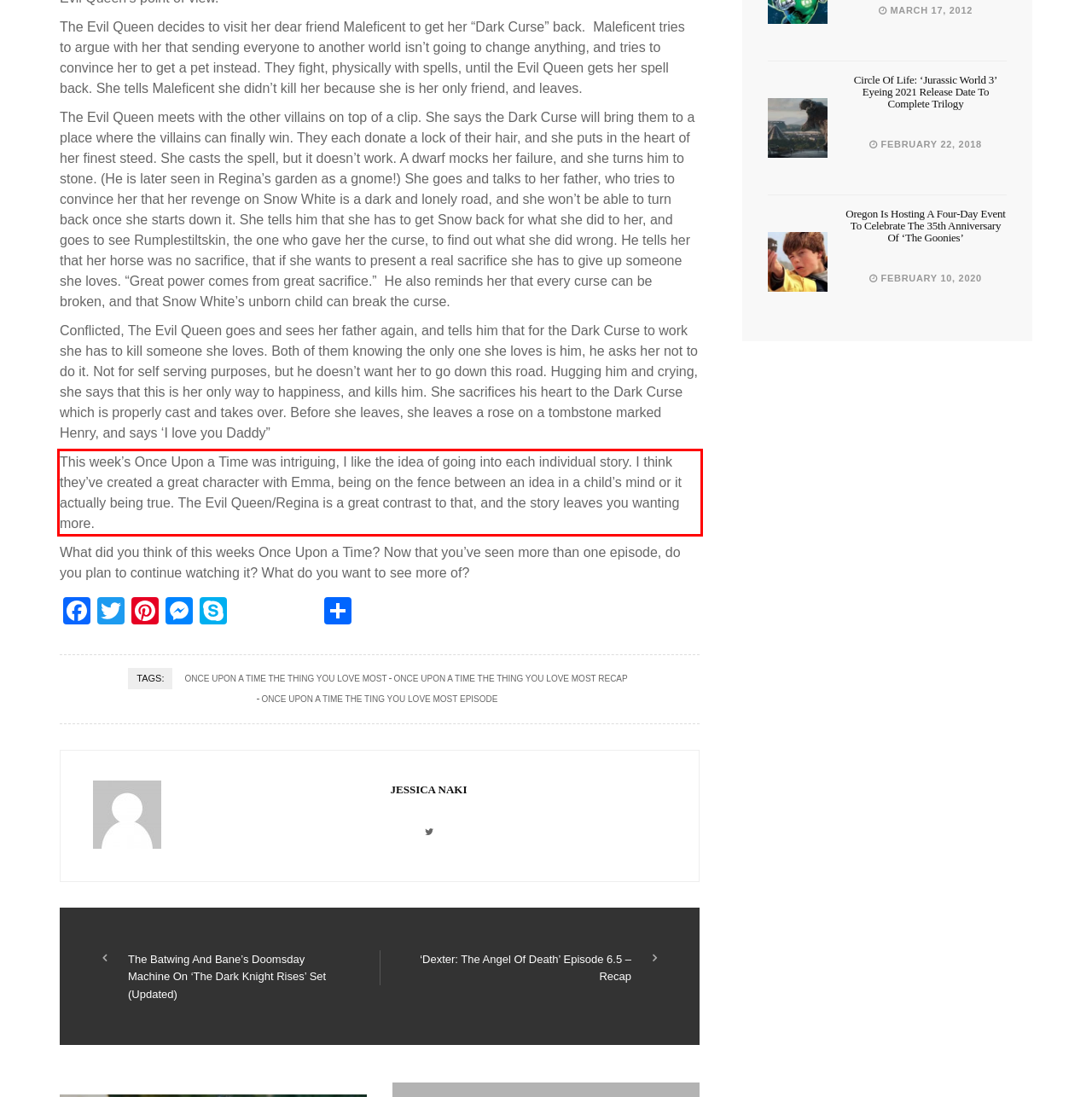You are provided with a screenshot of a webpage that includes a UI element enclosed in a red rectangle. Extract the text content inside this red rectangle.

This week’s Once Upon a Time was intriguing, I like the idea of going into each individual story. I think they’ve created a great character with Emma, being on the fence between an idea in a child’s mind or it actually being true. The Evil Queen/Regina is a great contrast to that, and the story leaves you wanting more.